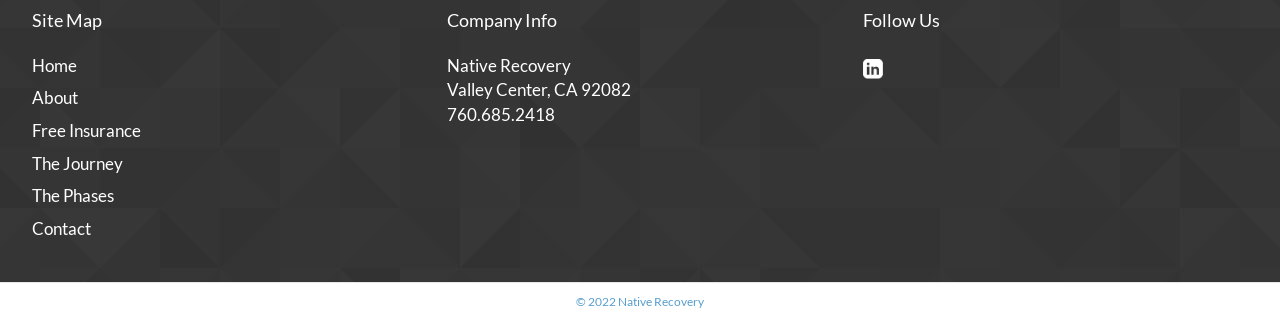Determine the bounding box coordinates in the format (top-left x, top-left y, bottom-right x, bottom-right y). Ensure all values are floating point numbers between 0 and 1. Identify the bounding box of the UI element described by: The Phases

[0.025, 0.579, 0.089, 0.644]